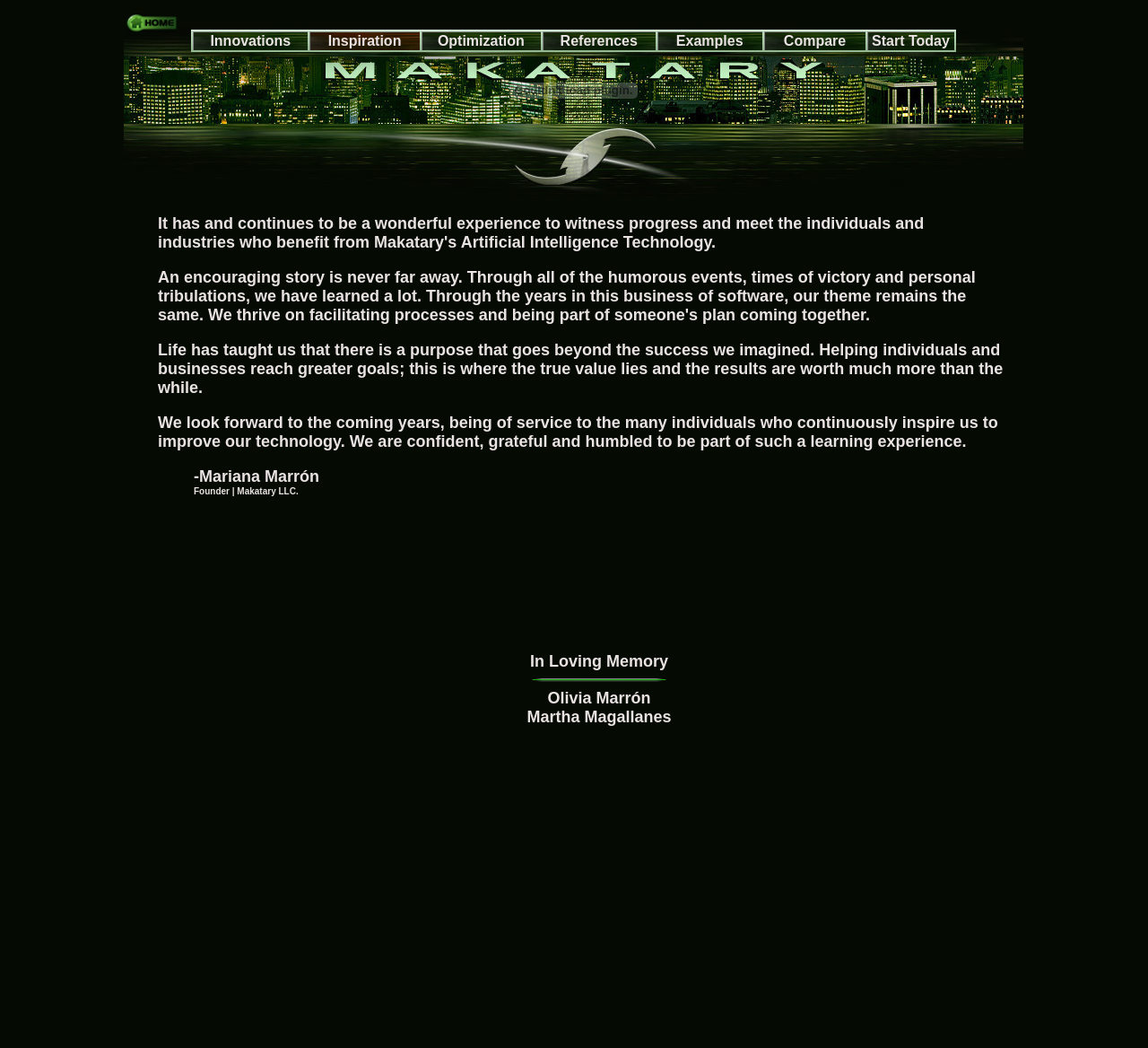What is the name of the founder of Makatary LLC?
Based on the content of the image, thoroughly explain and answer the question.

I found the answer by looking at the text in the LayoutTableCell element, which contains a quote from the founder. The text mentions 'Mariana Marrón Founder | Makatary LLC.'.